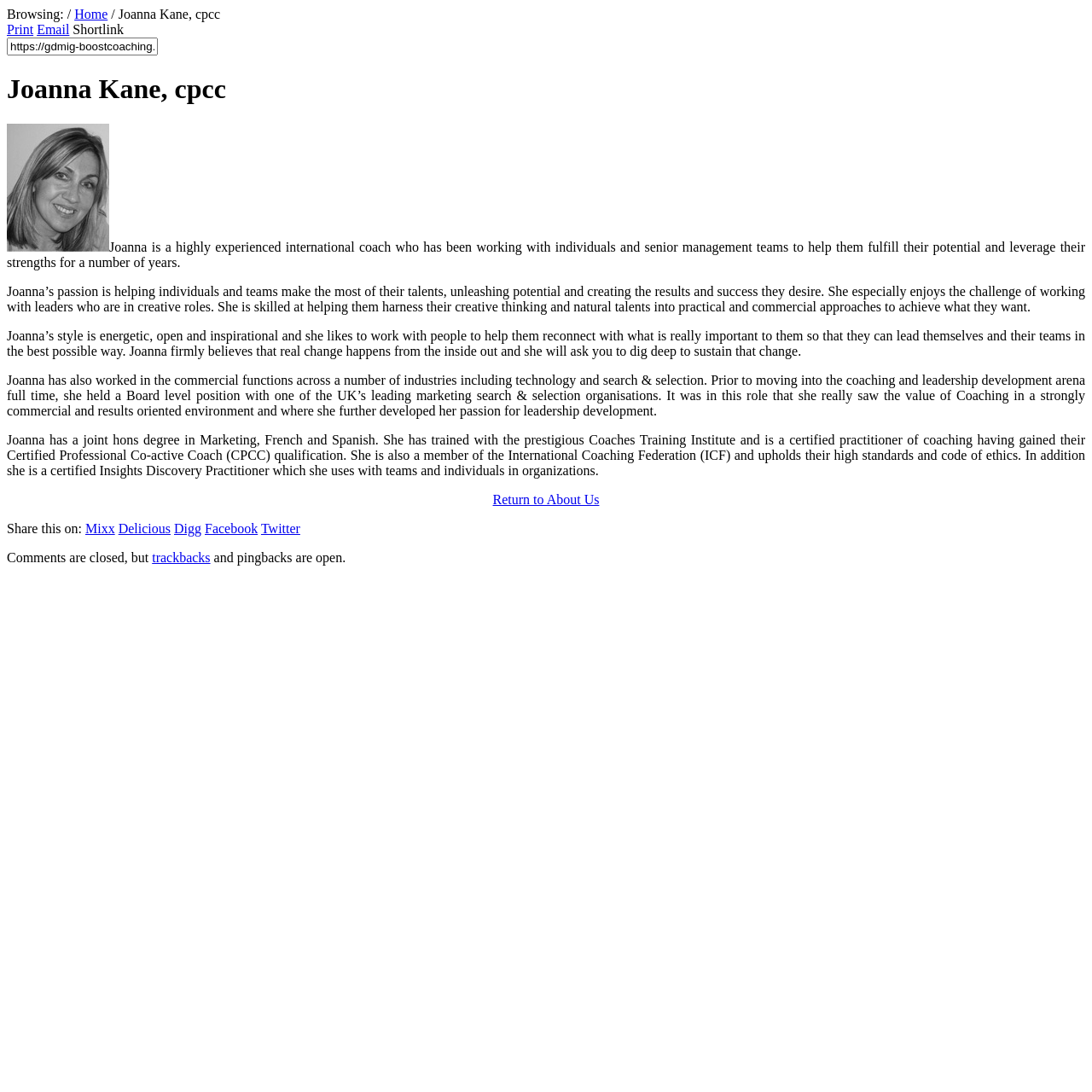Give a one-word or short phrase answer to the question: 
What is Joanna's profession?

Coach